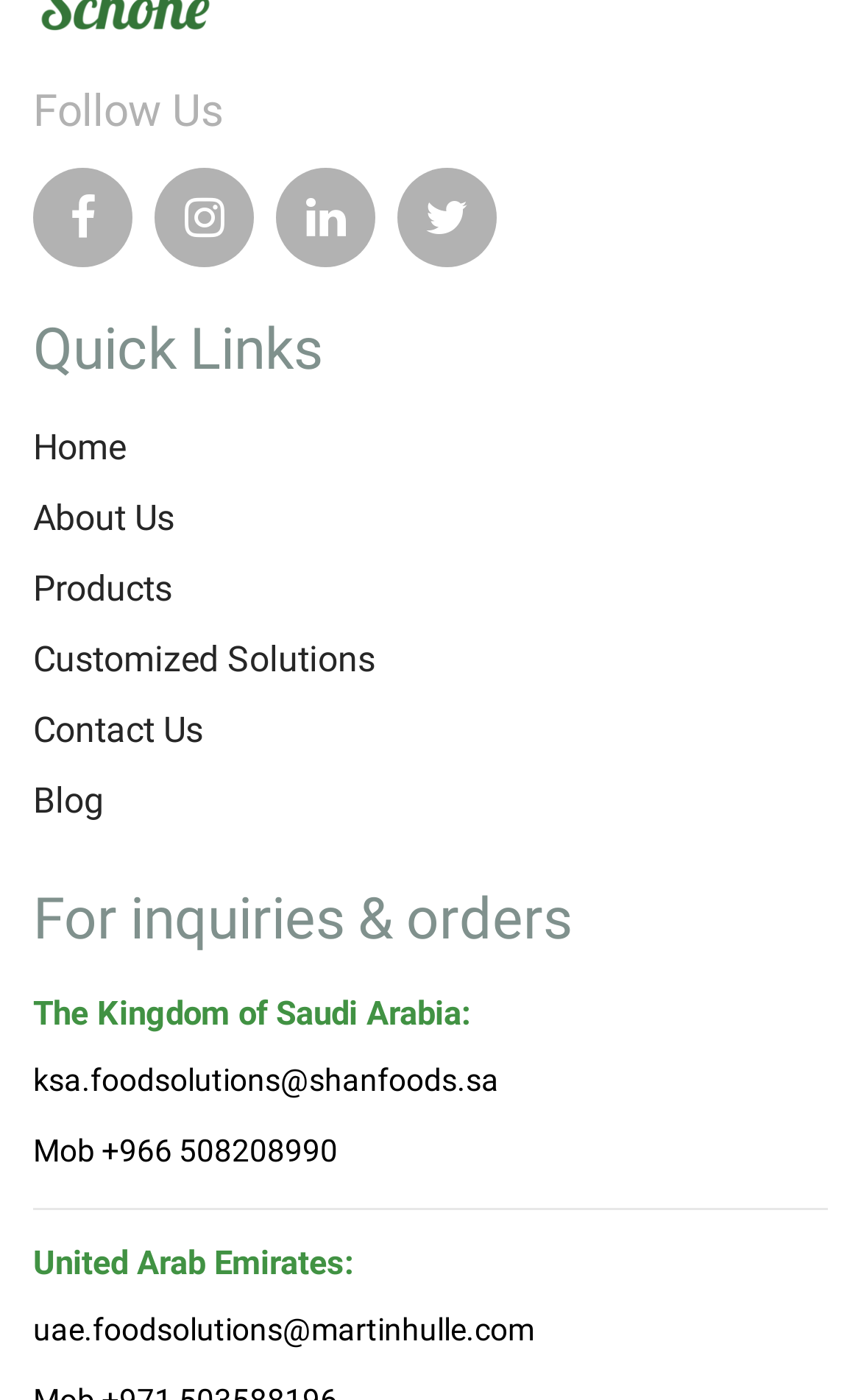Please identify the bounding box coordinates of the element's region that should be clicked to execute the following instruction: "Visit the Blog page". The bounding box coordinates must be four float numbers between 0 and 1, i.e., [left, top, right, bottom].

[0.038, 0.557, 0.121, 0.587]